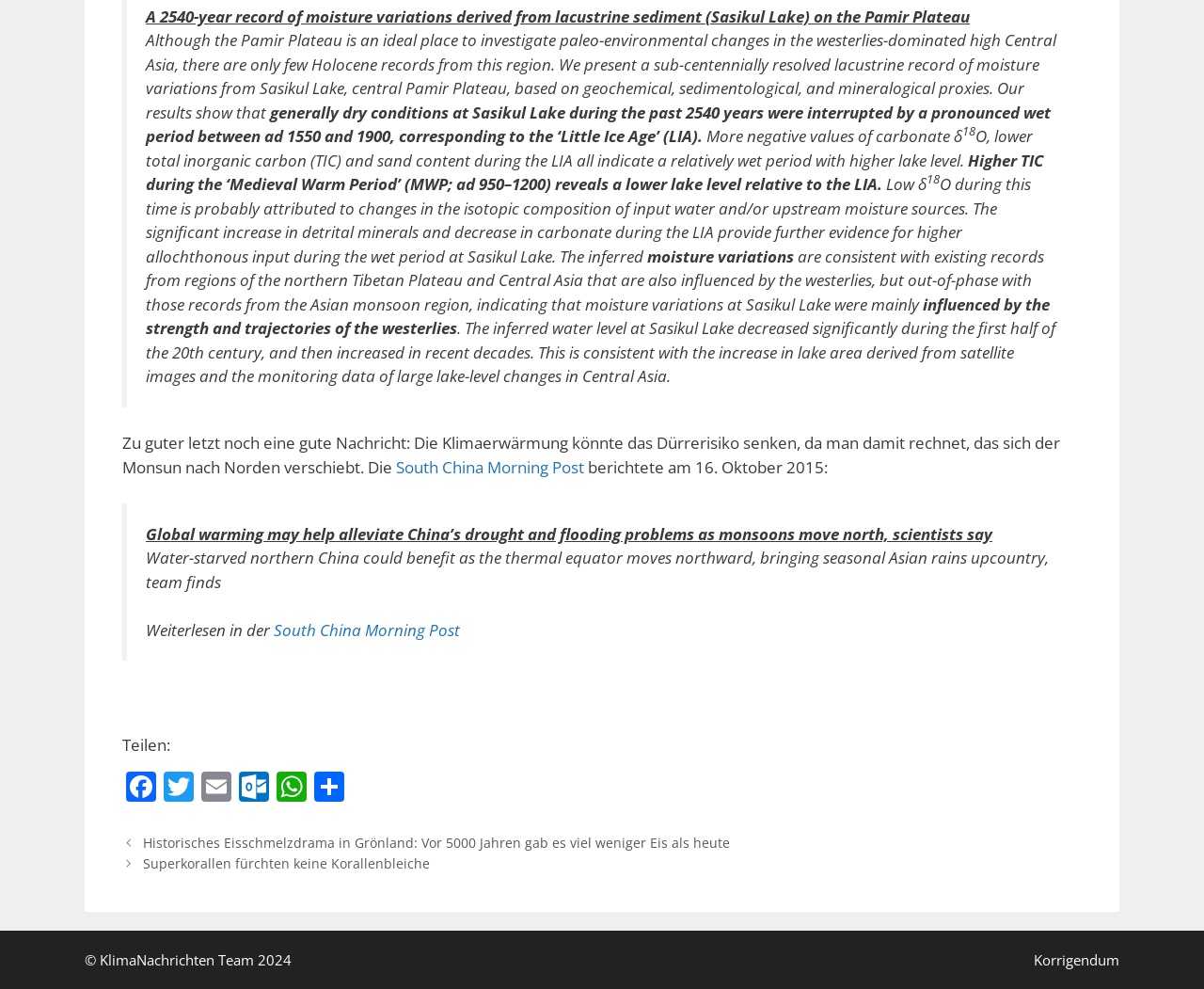What is the name of the lake mentioned in the article? Please answer the question using a single word or phrase based on the image.

Sasikul Lake